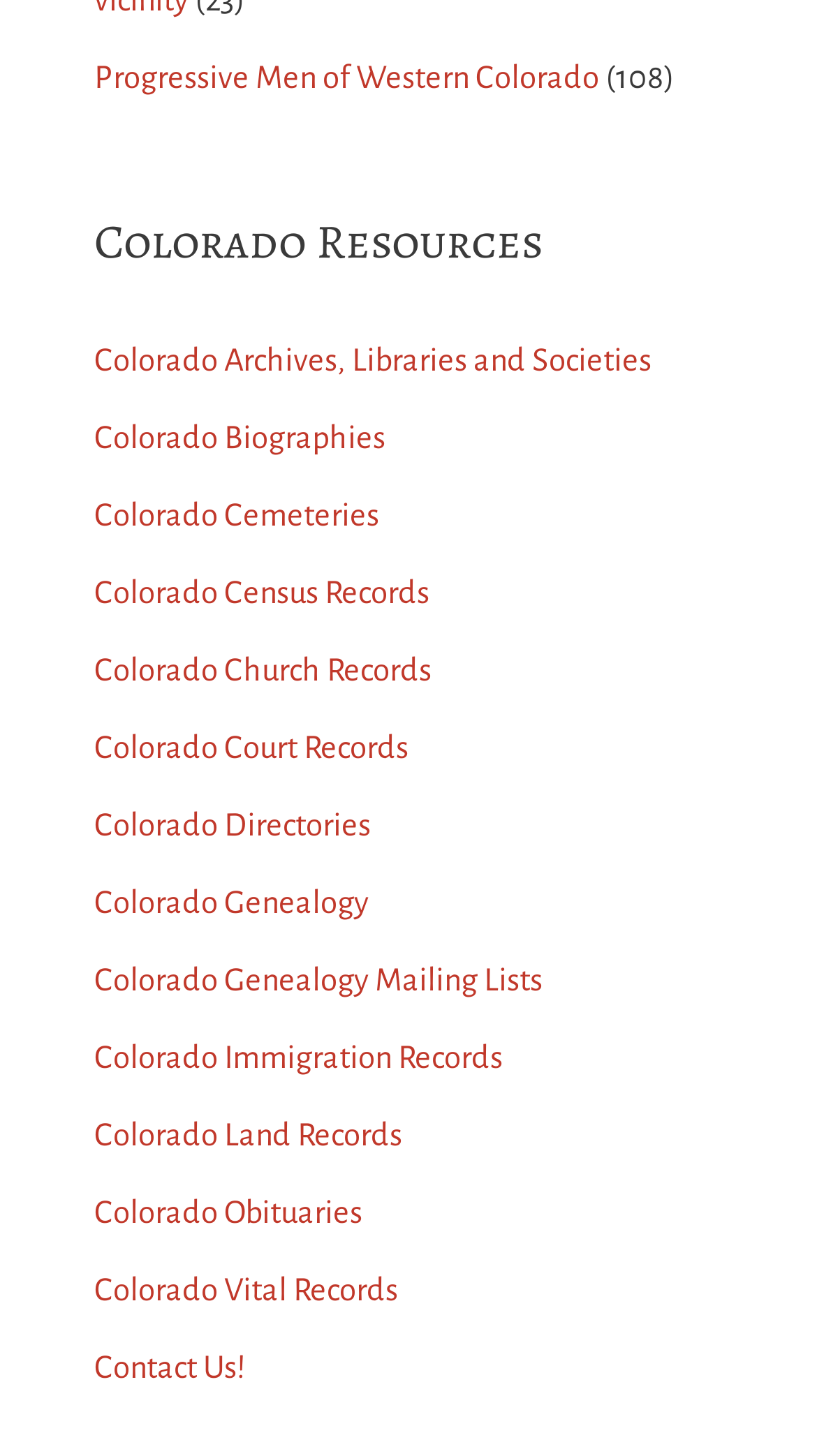What is the topic of the webpage?
Based on the screenshot, give a detailed explanation to answer the question.

Based on the links and categories presented on the webpage, I infer that the topic of the webpage is related to Colorado Genealogy, providing various resources and information for genealogical research.